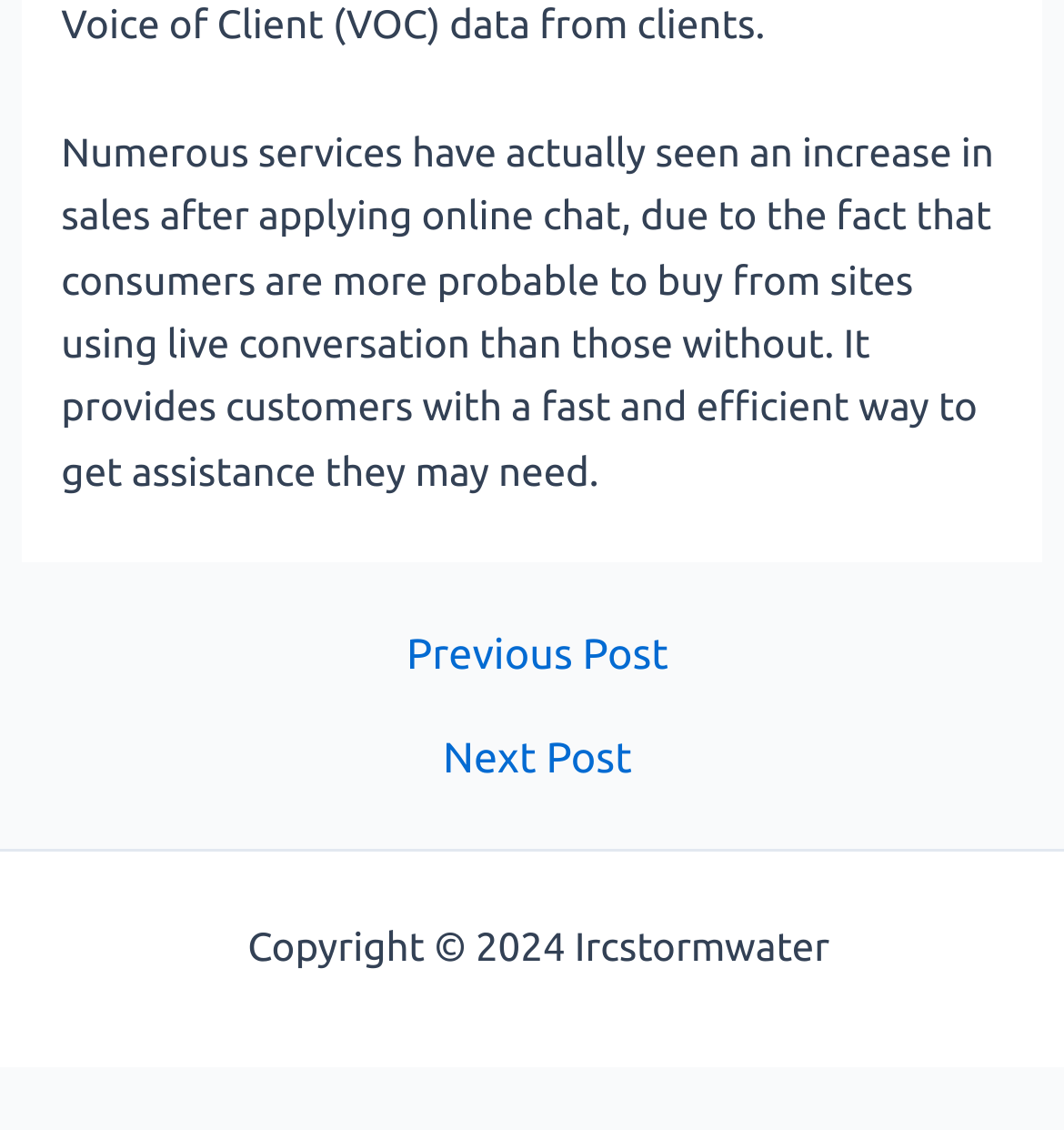What is the greeting on the webpage?
Provide a concise answer using a single word or phrase based on the image.

Welcome